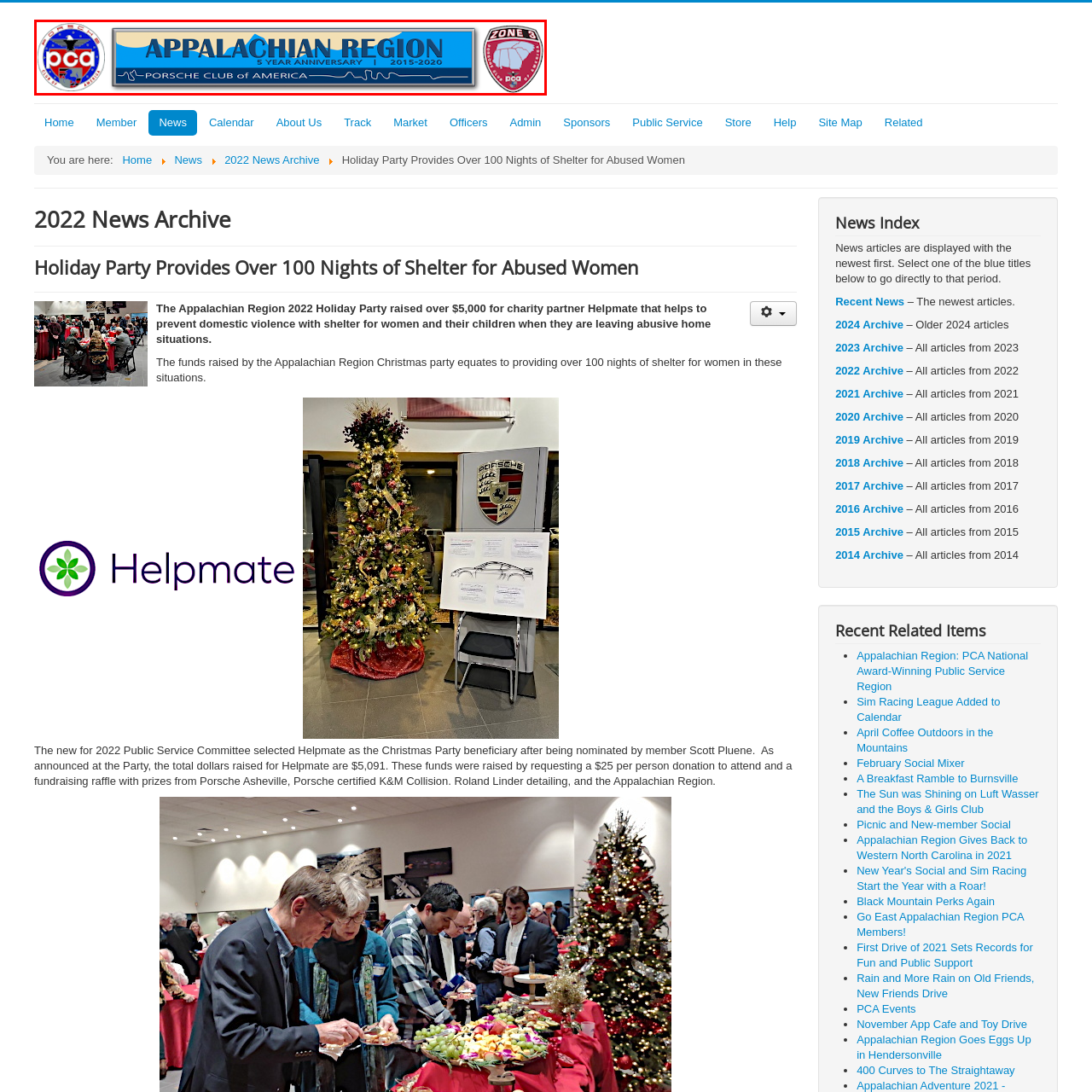Pay close attention to the image within the red perimeter and provide a detailed answer to the question that follows, using the image as your primary source: 
What is the name of the region?

The banner prominently displays the text 'APPALACHIAN REGION' in bold blue letters, indicating the name of the region being celebrated.